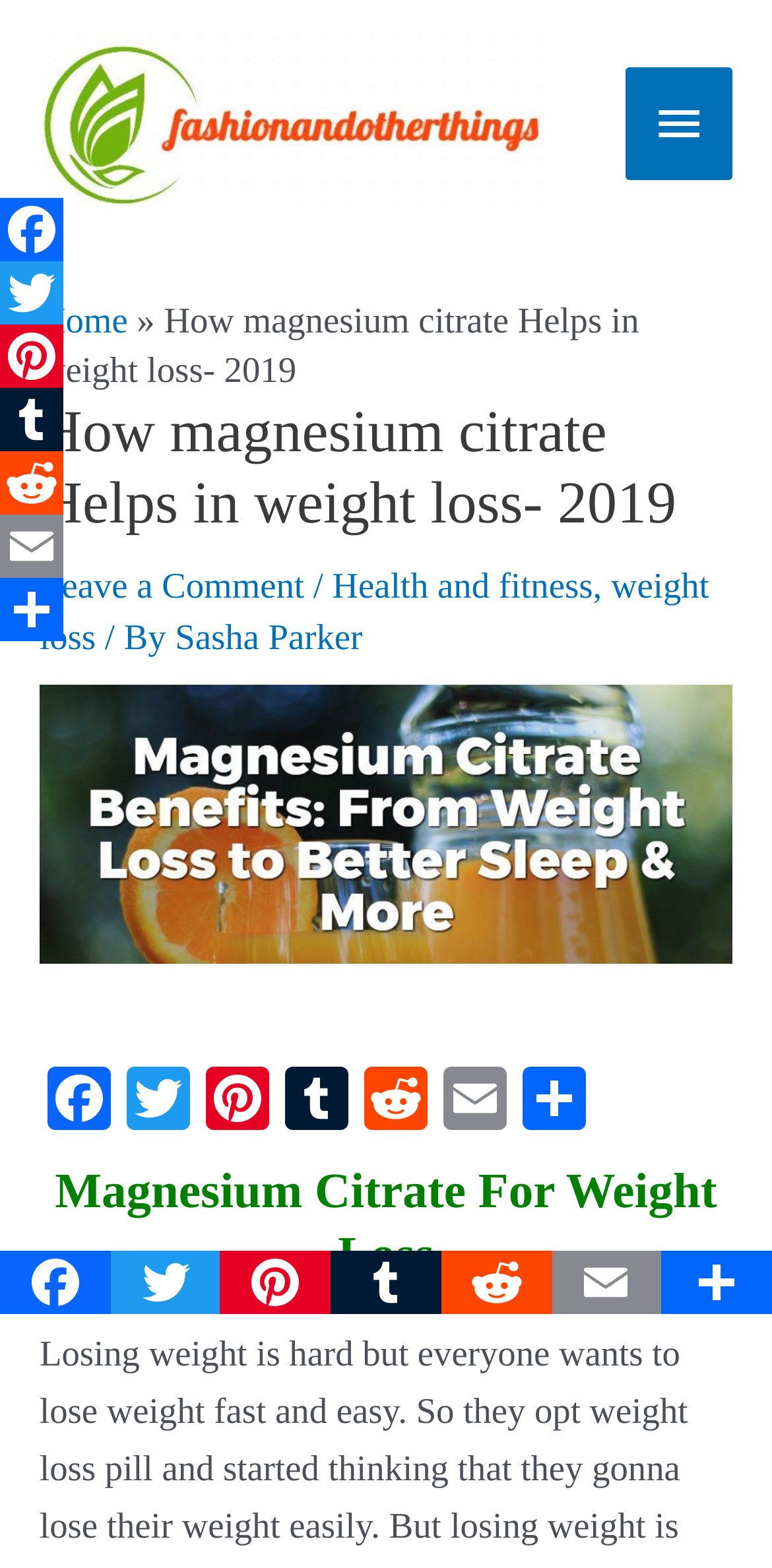Locate the bounding box coordinates of the clickable area needed to fulfill the instruction: "Click on HOME".

None